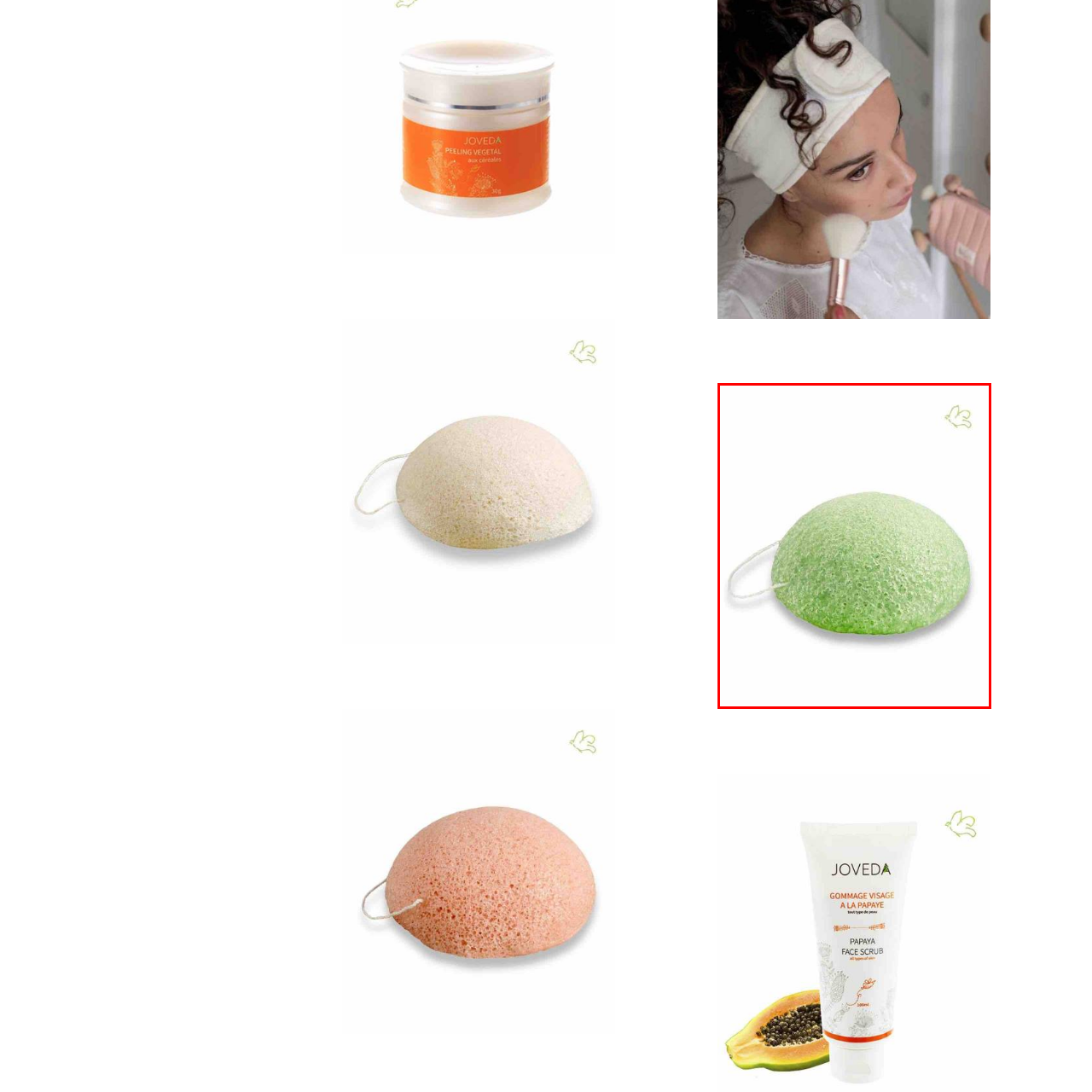Describe all the elements and activities occurring in the red-outlined area of the image extensively.

This image features a Natural Konjac Facial Sponge in a light green color, specifically designed for combination skin and acne. The sponge has a unique textured surface, characteristic of konjac sponges, which are made from the konjac plant's root. Ideal for gentle cleansing, this eco-friendly sponge is popular in skincare routines for its ability to exfoliate and hydrate the skin without irritation. The product name is associated with the brand L’OFFICINA, indicating it is part of their organic cosmetics line. It is priced at €8.50, making it a sustainable and affordable choice for those seeking a natural skincare solution.